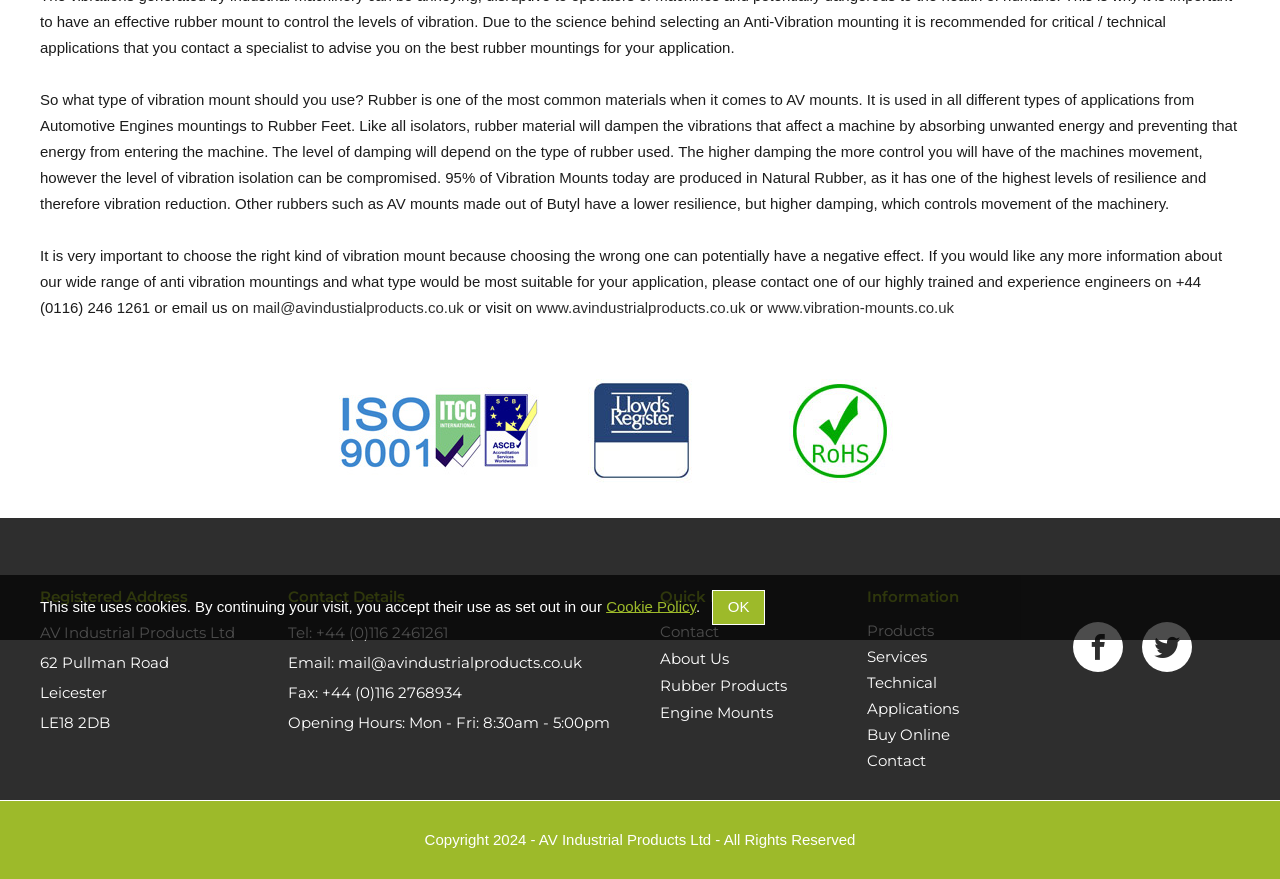Identify the bounding box for the UI element that is described as follows: "Technical".

[0.677, 0.765, 0.732, 0.787]